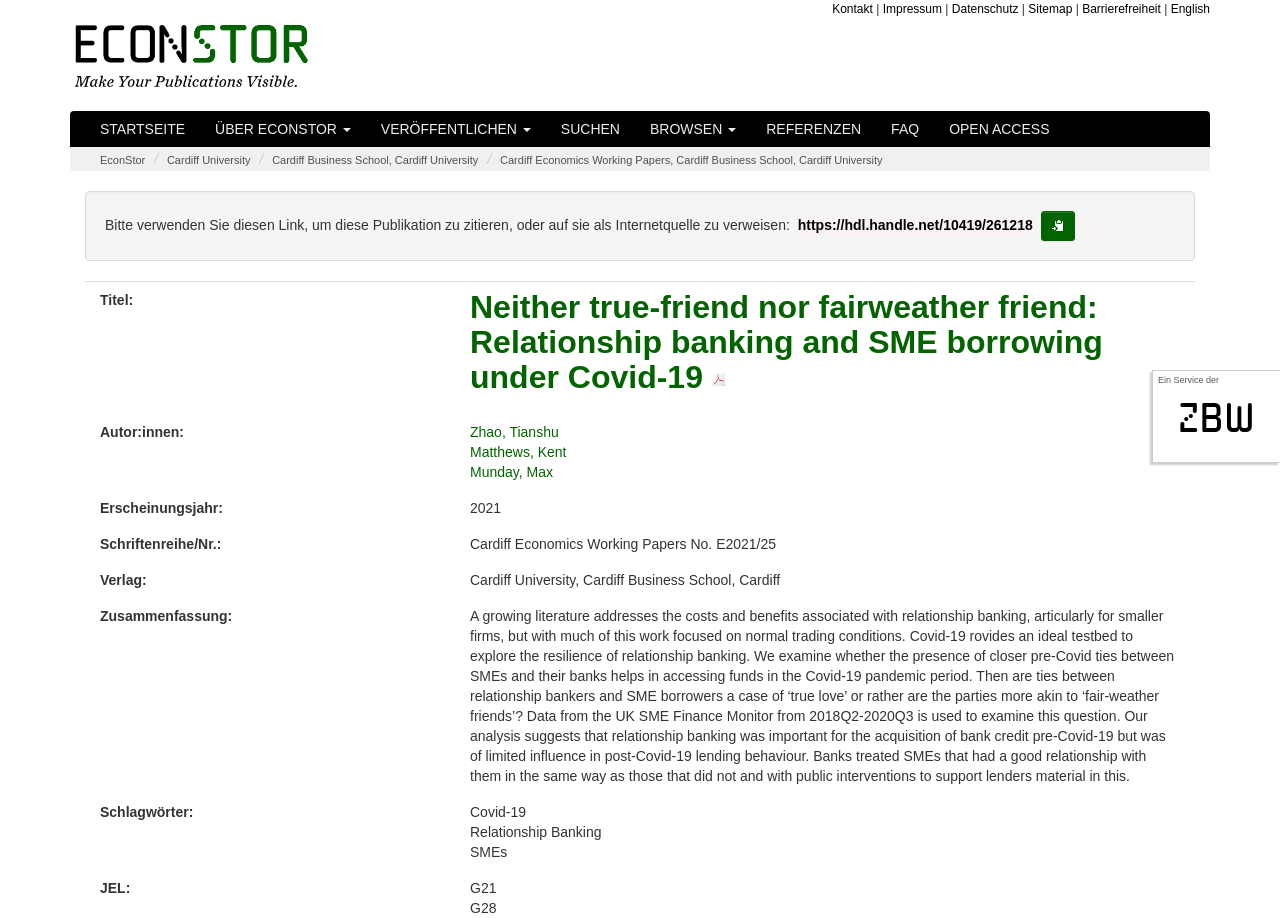What is the name of the series of the publication?
We need a detailed and meticulous answer to the question.

The name of the series of the publication can be found in the section 'Schriftenreihe/Nr.:' where it says 'Cardiff Economics Working Papers No. E2021/25'.